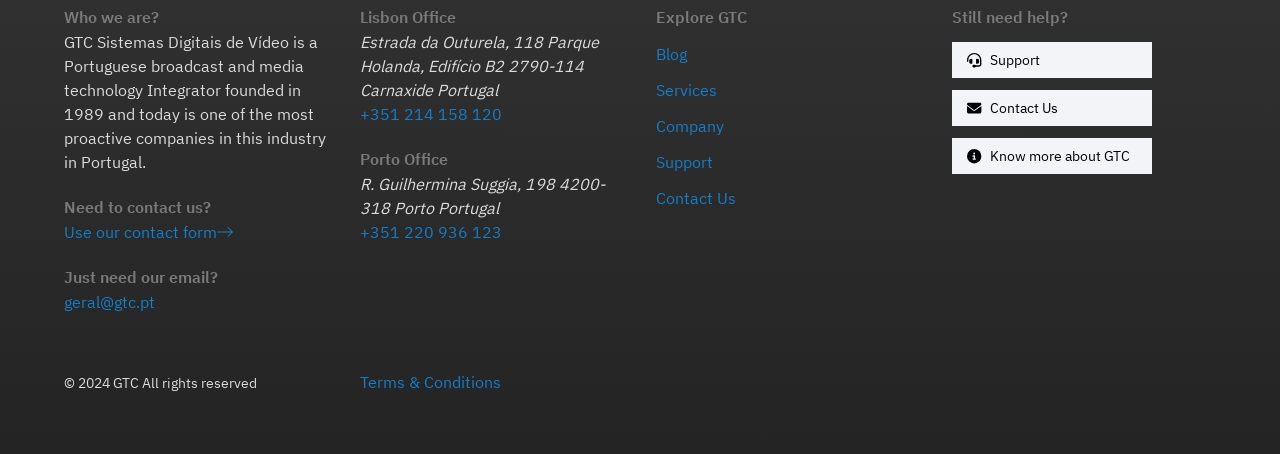Extract the bounding box coordinates for the described element: "Contact Us". The coordinates should be represented as four float numbers between 0 and 1: [left, top, right, bottom].

[0.744, 0.198, 0.9, 0.277]